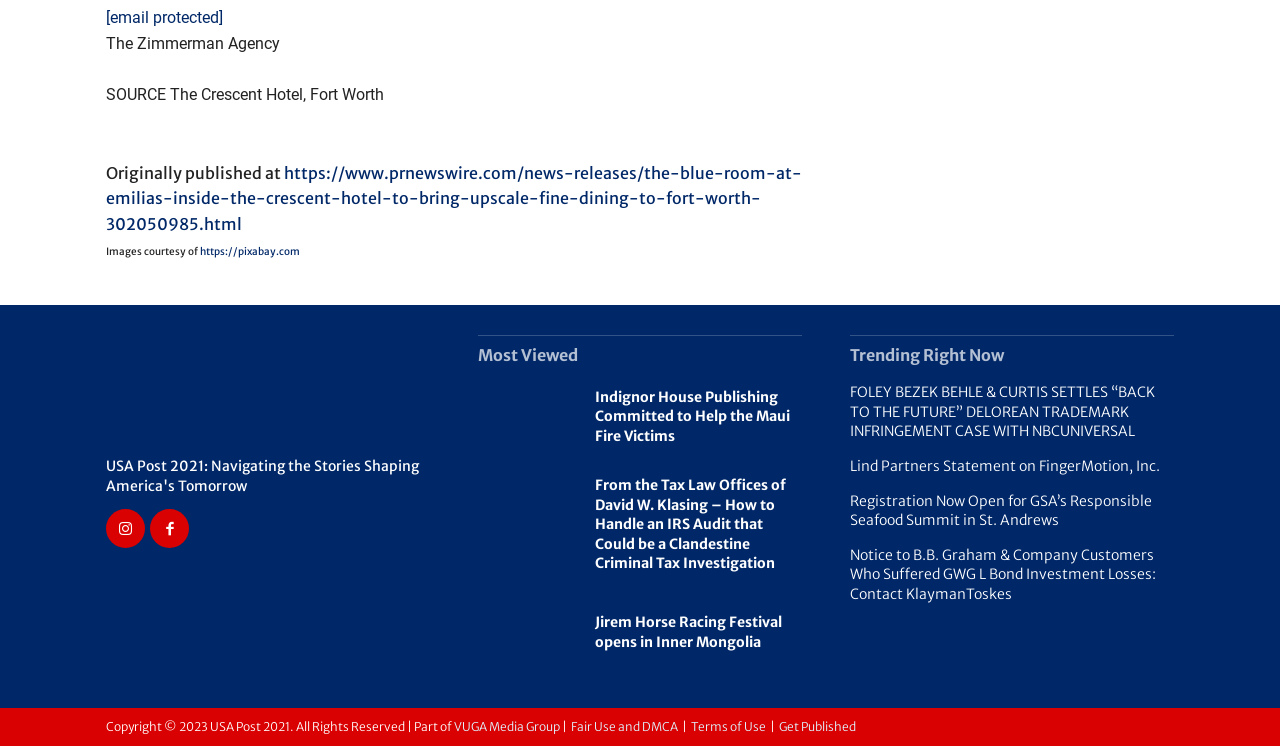What is the name of the media group mentioned? Examine the screenshot and reply using just one word or a brief phrase.

VUGA Media Group